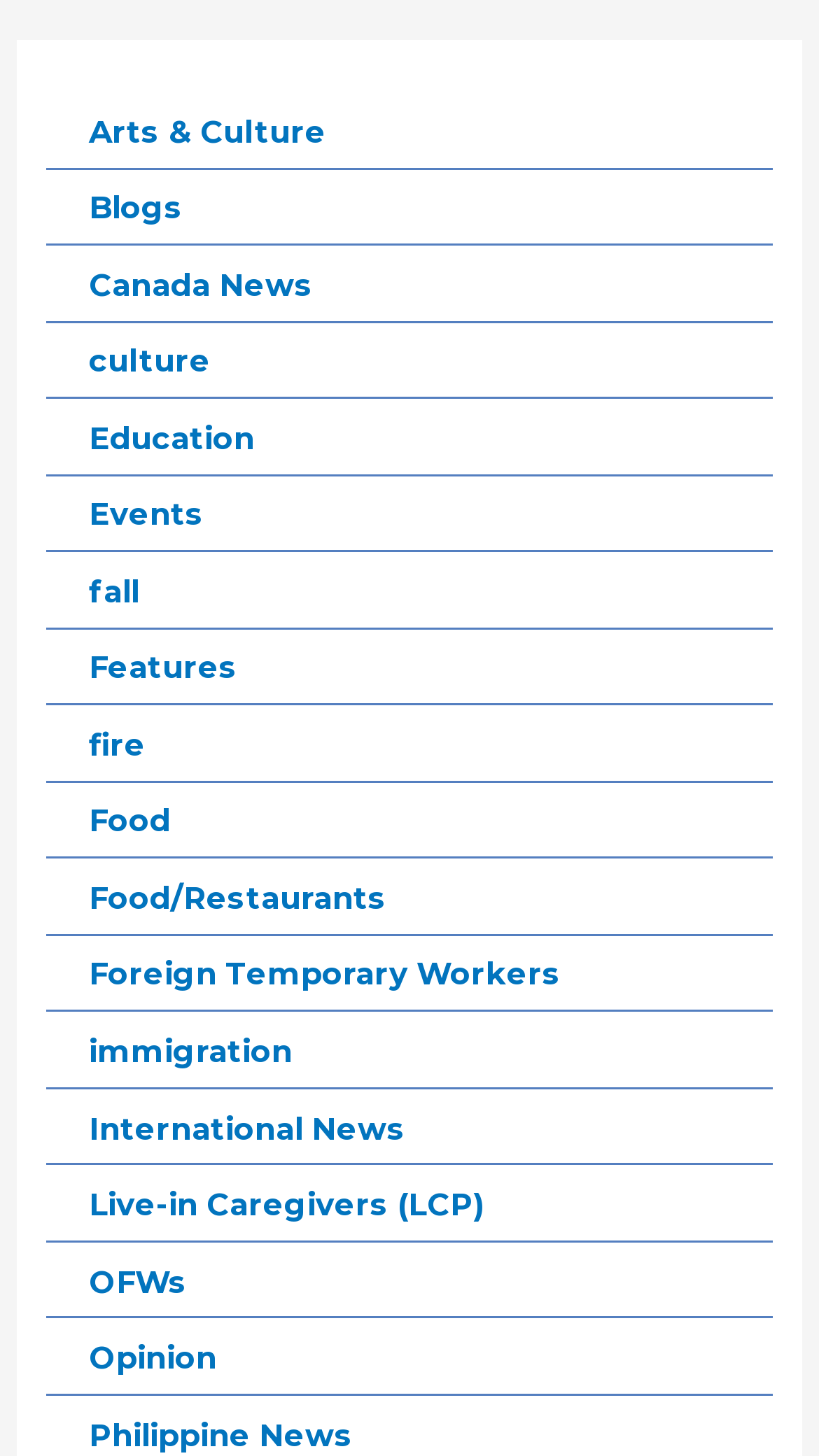Provide the bounding box coordinates of the UI element this sentence describes: "fire".

[0.109, 0.499, 0.178, 0.525]